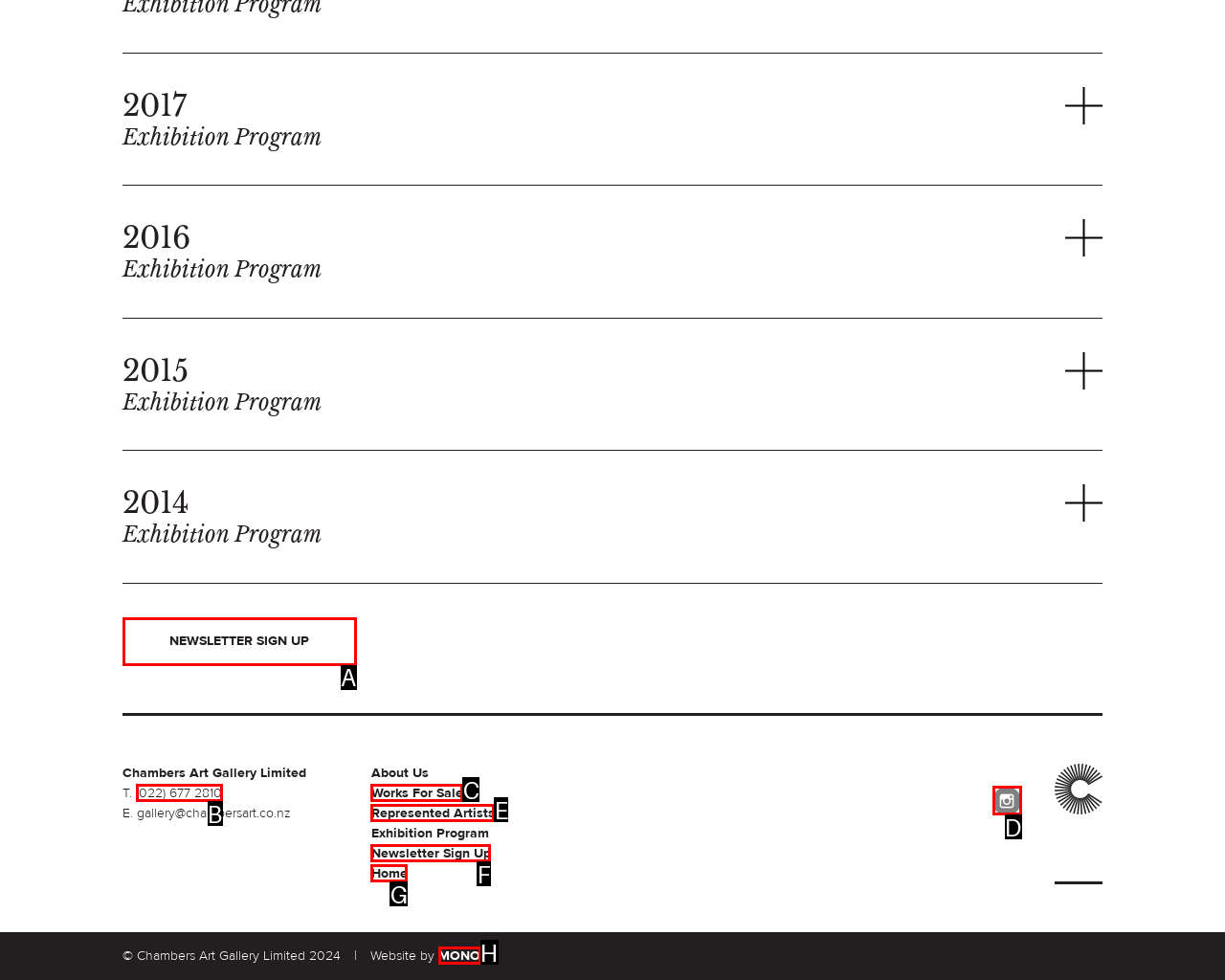To complete the instruction: Sign up for newsletter, which HTML element should be clicked?
Respond with the option's letter from the provided choices.

A